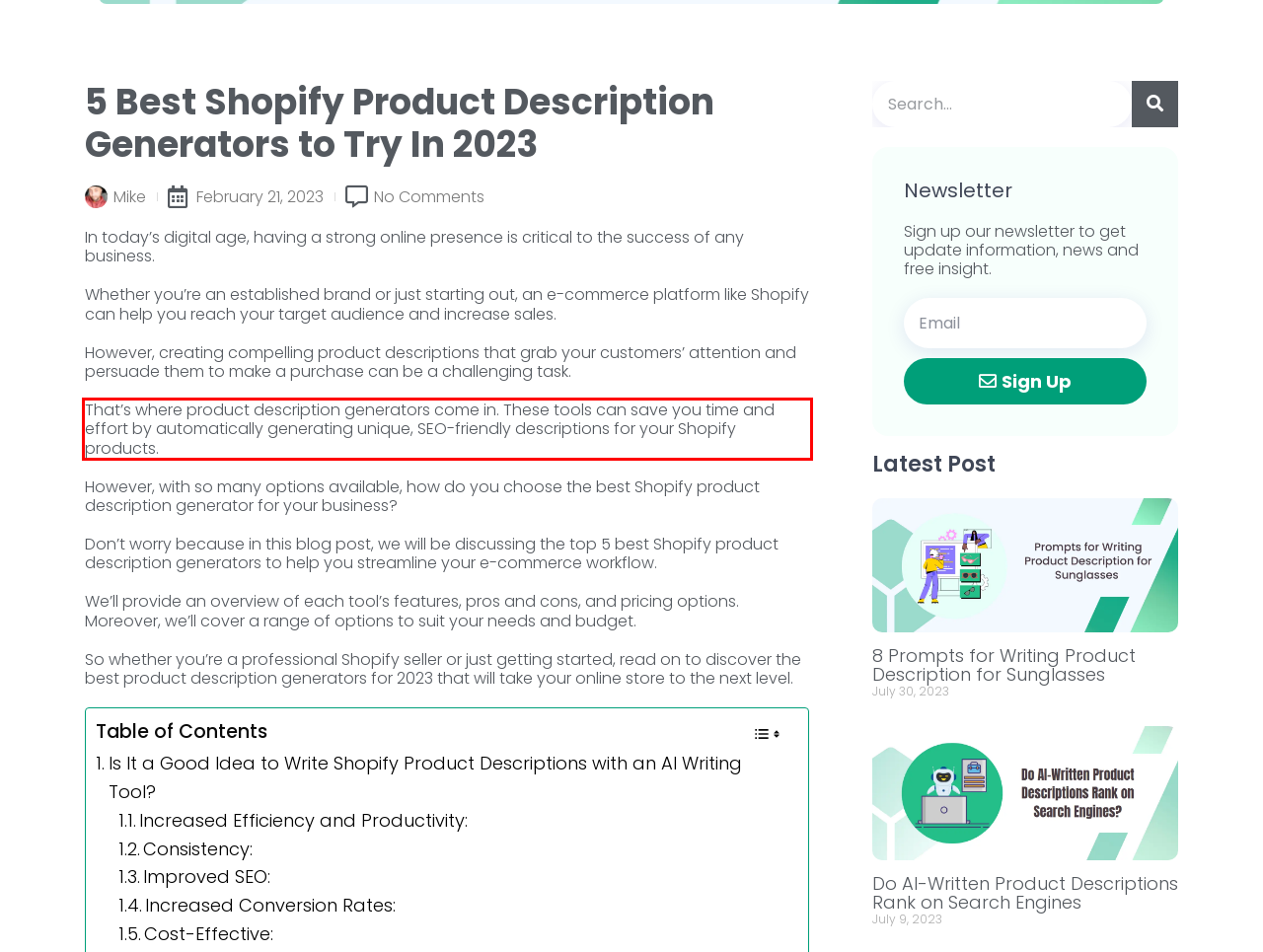Look at the webpage screenshot and recognize the text inside the red bounding box.

That’s where product description generators come in. These tools can save you time and effort by automatically generating unique, SEO-friendly descriptions for your Shopify products.